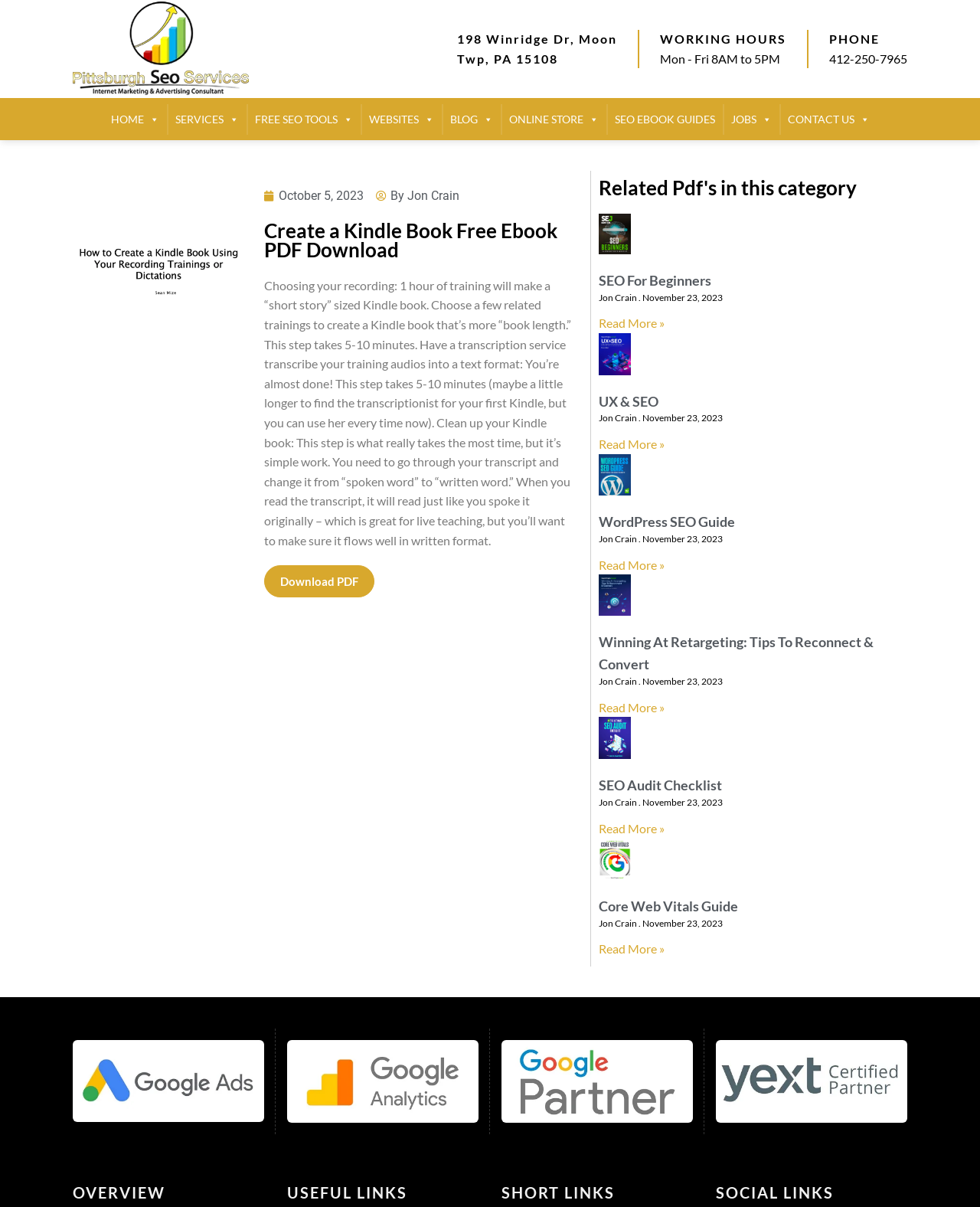What is the address of the company?
Based on the image, provide your answer in one word or phrase.

198 Winridge Dr, Moon Twp, PA 15108